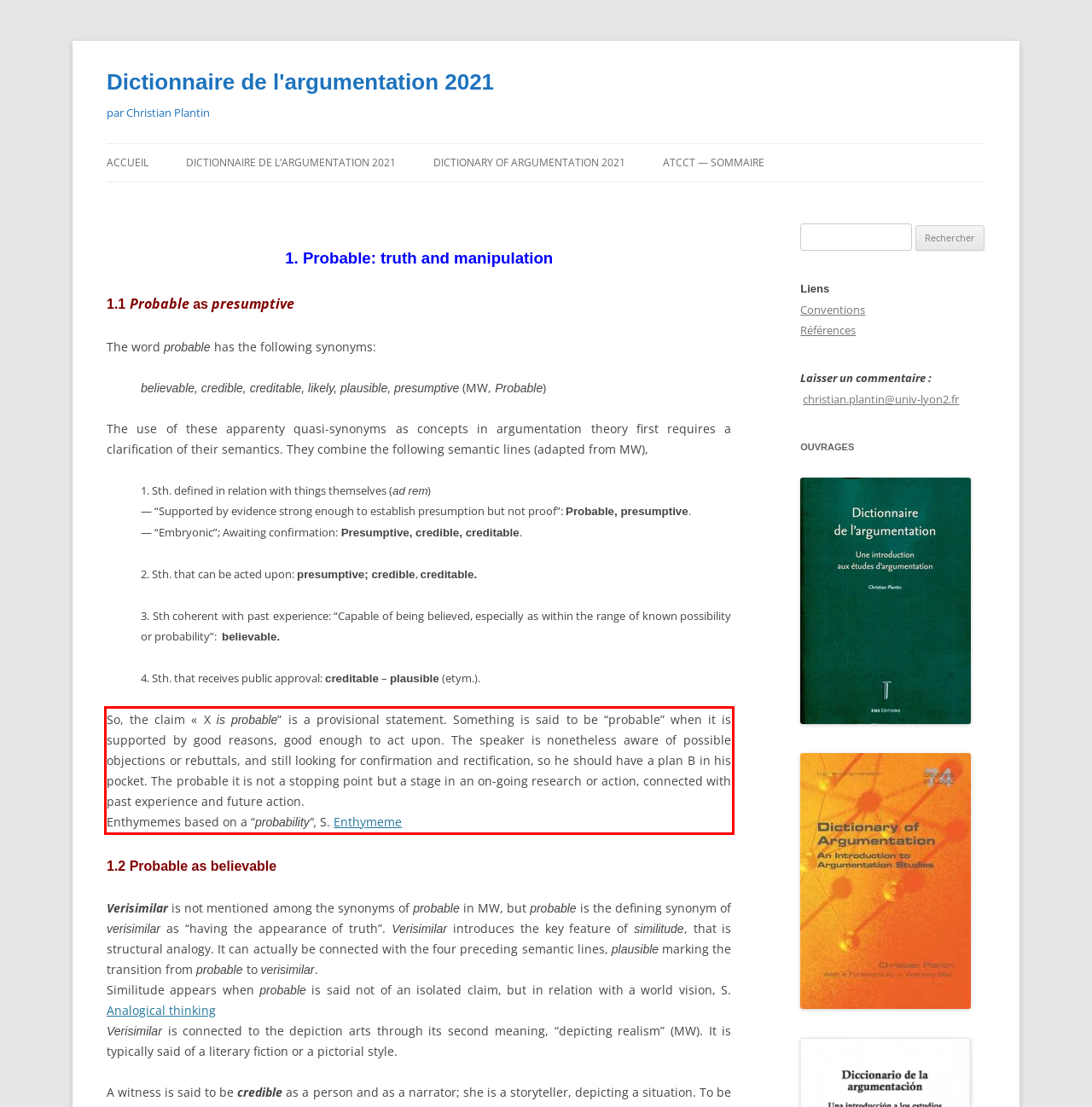Please recognize and transcribe the text located inside the red bounding box in the webpage image.

So, the claim « X is probable” is a provisional statement. Something is said to be “probable” when it is supported by good reasons, good enough to act upon. The speaker is nonetheless aware of possible objections or rebuttals, and still looking for confirmation and rectification, so he should have a plan B in his pocket. The probable it is not a stopping point but a stage in an on-going research or action, connected with past experience and future action. Enthymemes based on a “probability”, S. Enthymeme